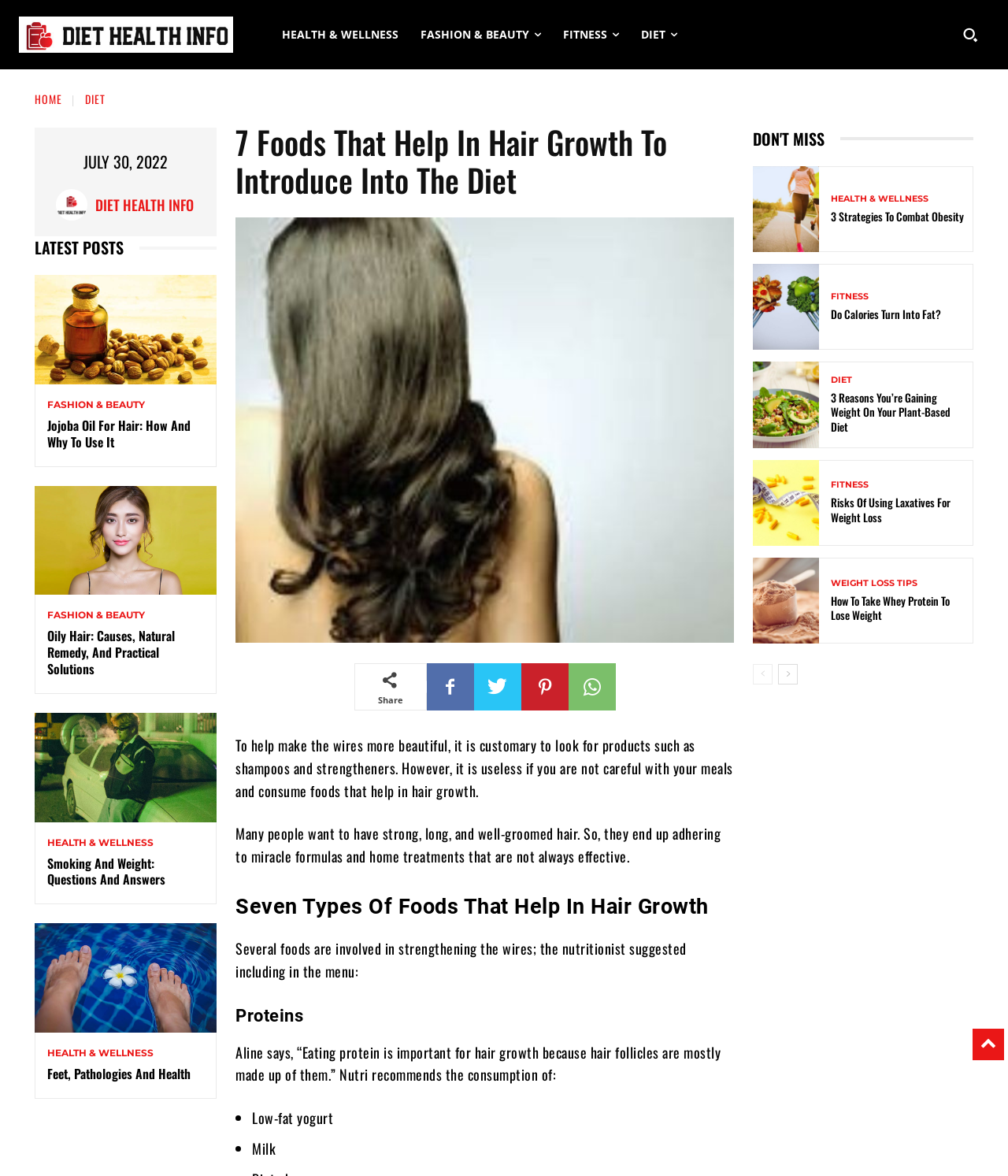Use a single word or phrase to answer the following:
How many social media sharing links are there?

4